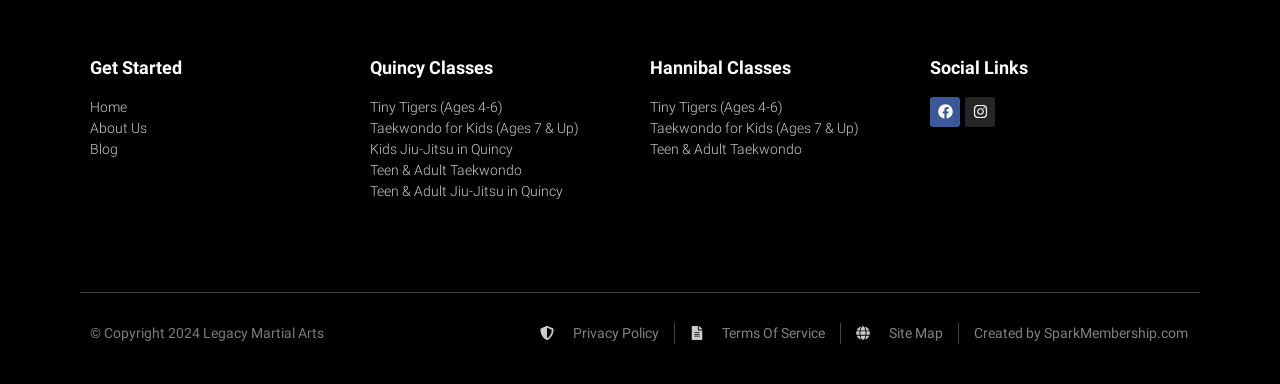Identify the bounding box coordinates of the region that should be clicked to execute the following instruction: "Click on Home".

[0.07, 0.252, 0.273, 0.306]